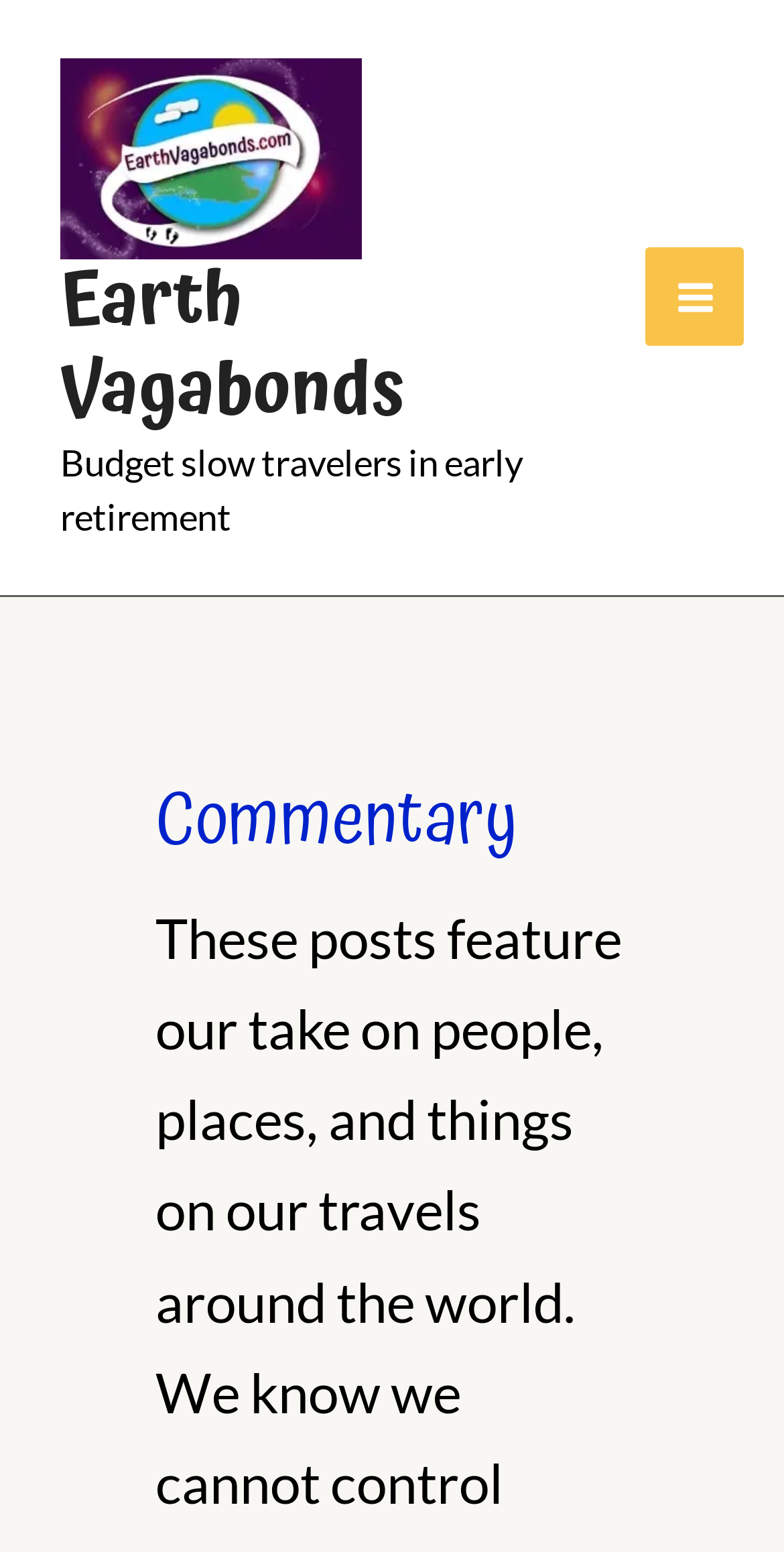Based on the element description Earth Vagabonds, identify the bounding box of the UI element in the given webpage screenshot. The coordinates should be in the format (top-left x, top-left y, bottom-right x, bottom-right y) and must be between 0 and 1.

[0.077, 0.157, 0.515, 0.29]